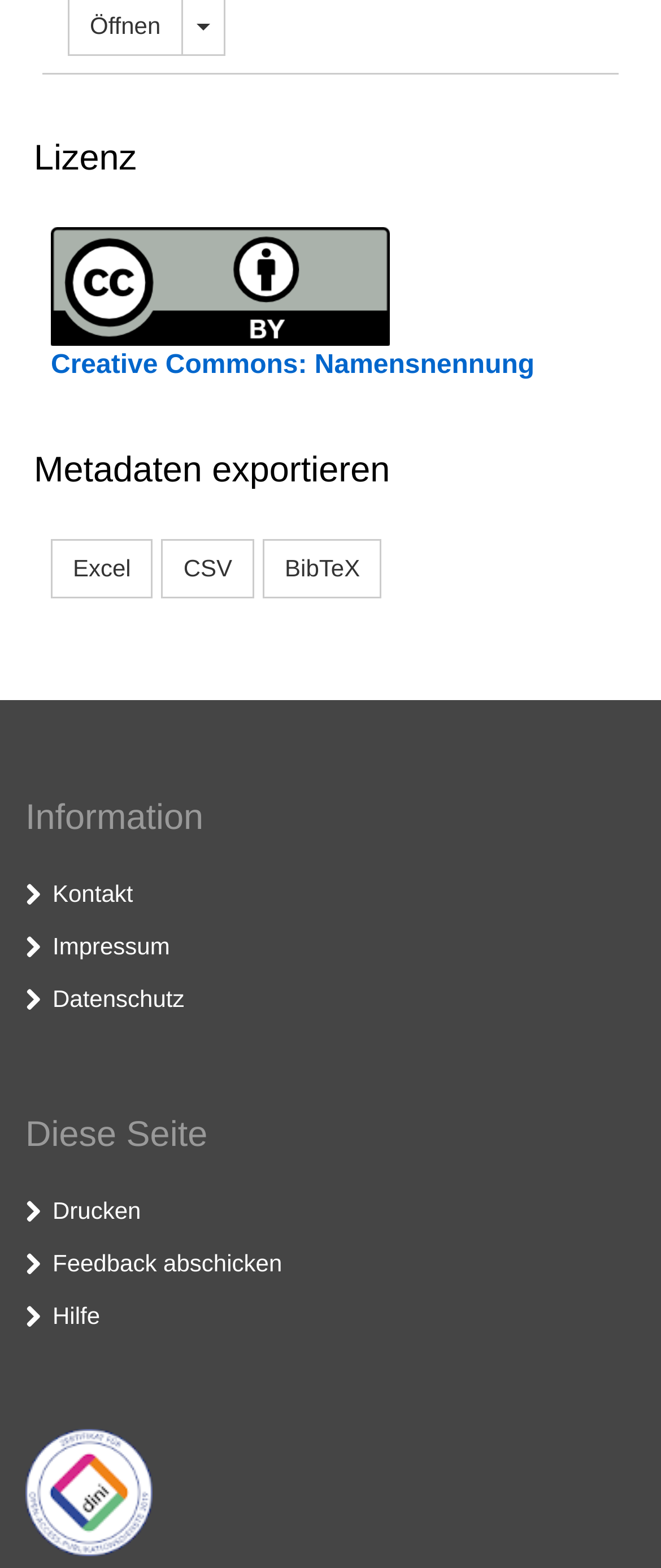Find the bounding box coordinates of the element's region that should be clicked in order to follow the given instruction: "Export metadata to Excel". The coordinates should consist of four float numbers between 0 and 1, i.e., [left, top, right, bottom].

[0.077, 0.344, 0.231, 0.382]